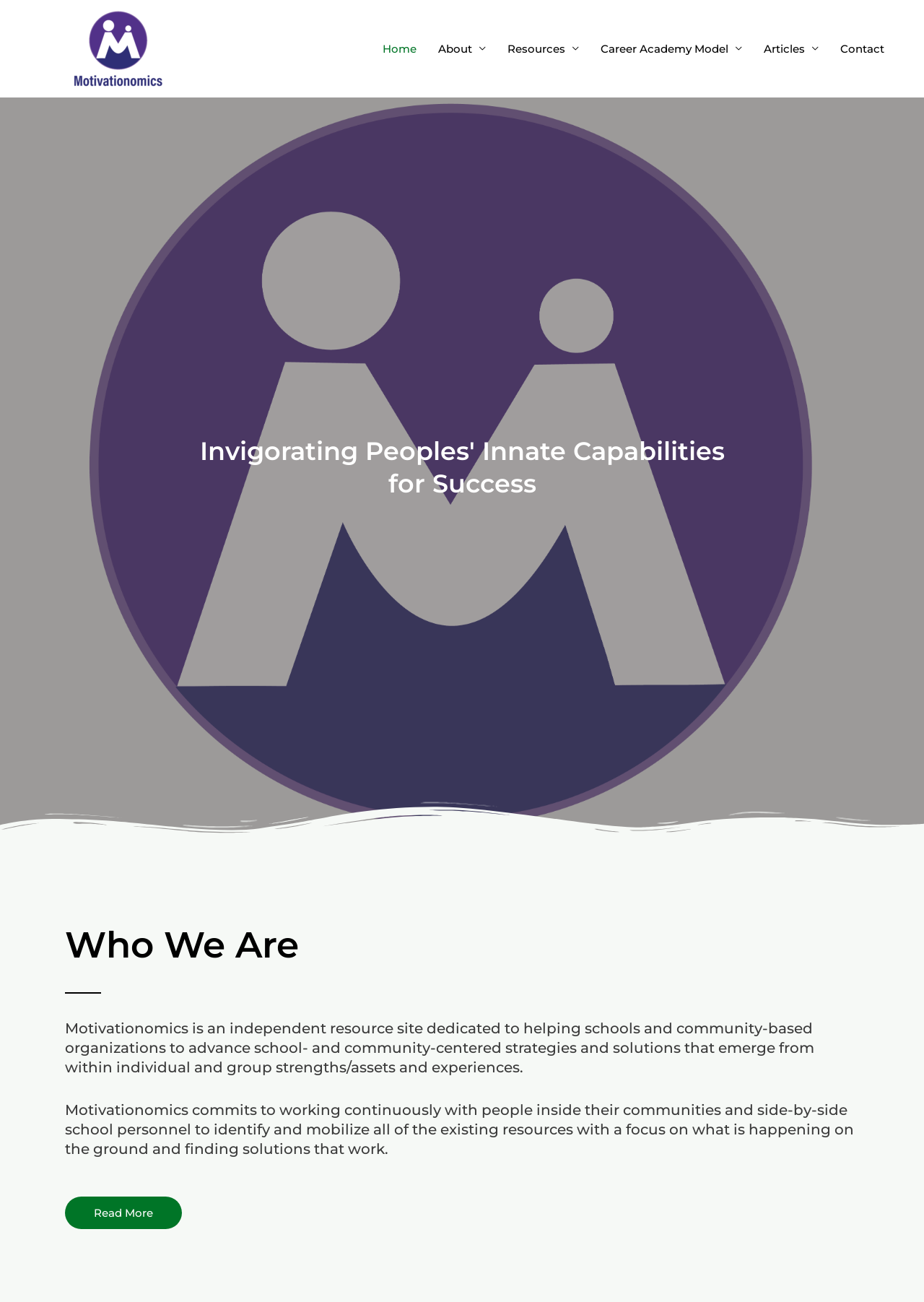Find the bounding box of the element with the following description: "Career Academy Model". The coordinates must be four float numbers between 0 and 1, formatted as [left, top, right, bottom].

[0.638, 0.018, 0.815, 0.057]